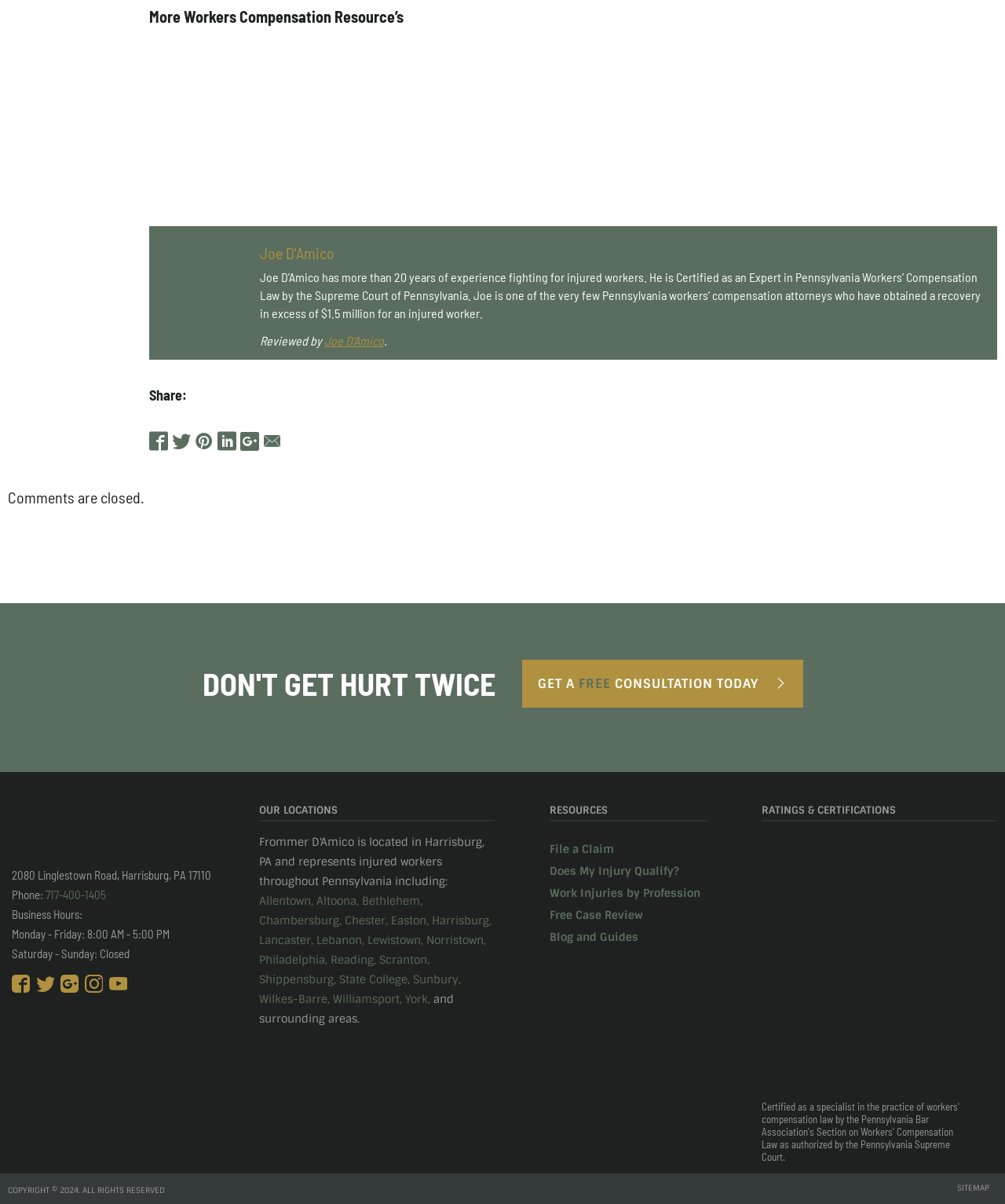Pinpoint the bounding box coordinates of the element that must be clicked to accomplish the following instruction: "Read the recent post 'Search engine optimization of images'". The coordinates should be in the format of four float numbers between 0 and 1, i.e., [left, top, right, bottom].

None